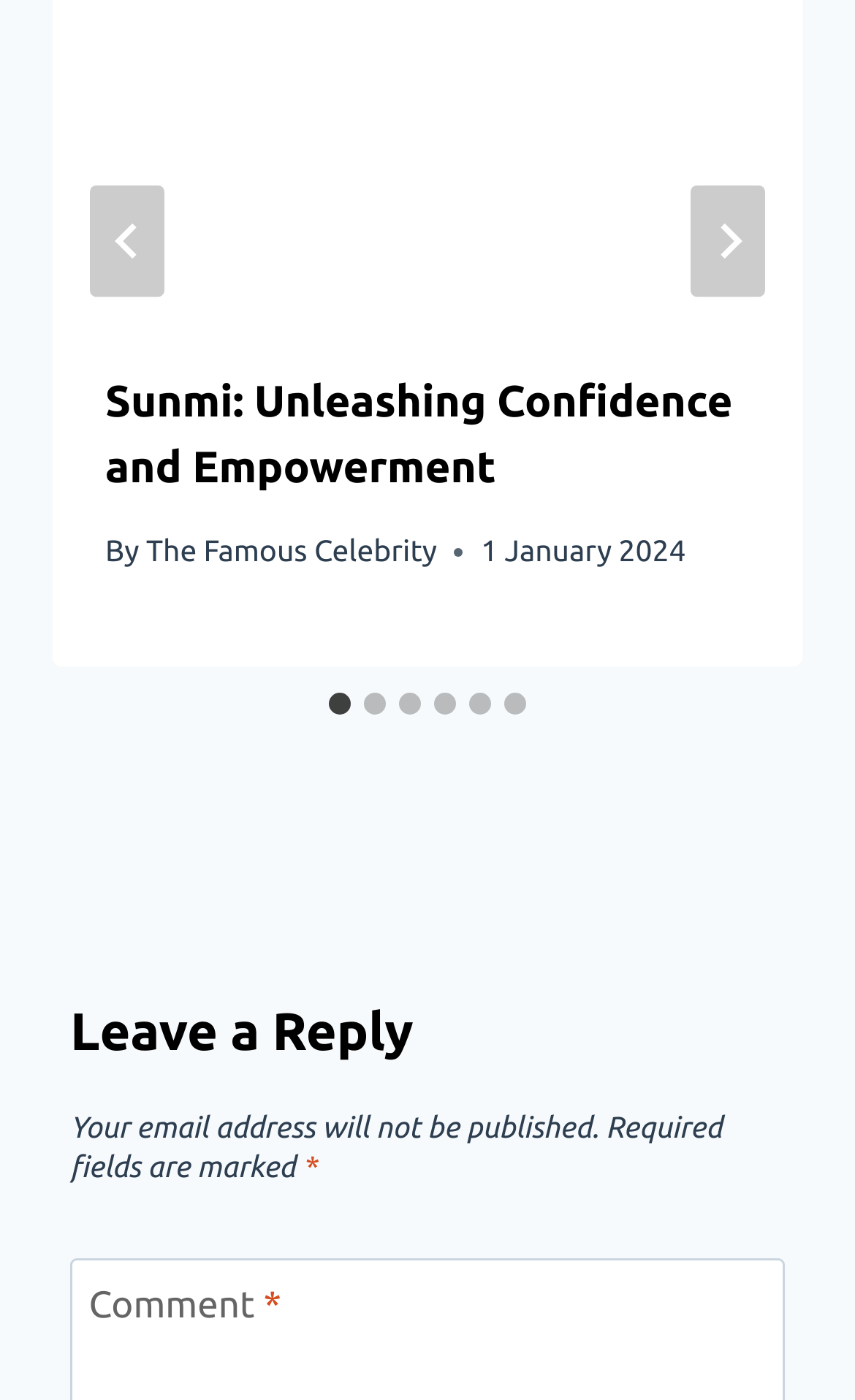Bounding box coordinates are specified in the format (top-left x, top-left y, bottom-right x, bottom-right y). All values are floating point numbers bounded between 0 and 1. Please provide the bounding box coordinate of the region this sentence describes: aria-label="Next"

[0.808, 0.132, 0.895, 0.212]